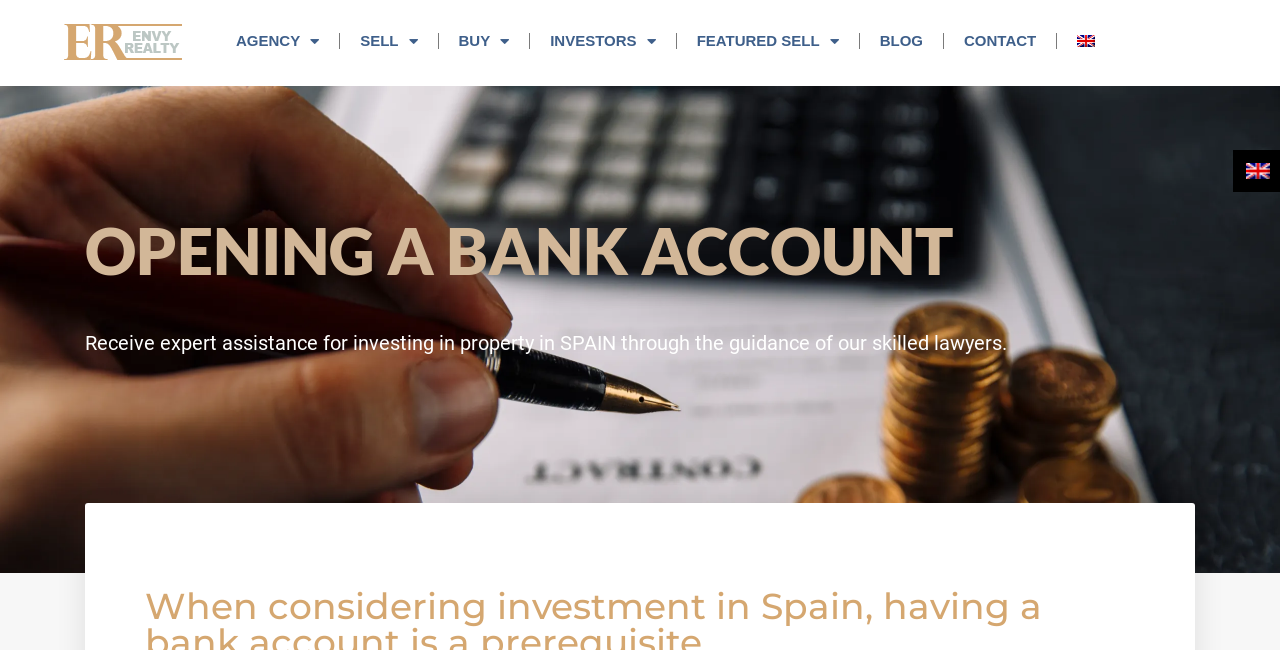Determine the bounding box coordinates for the UI element described. Format the coordinates as (top-left x, top-left y, bottom-right x, bottom-right y) and ensure all values are between 0 and 1. Element description: FEATURED SELL

[0.529, 0.028, 0.671, 0.098]